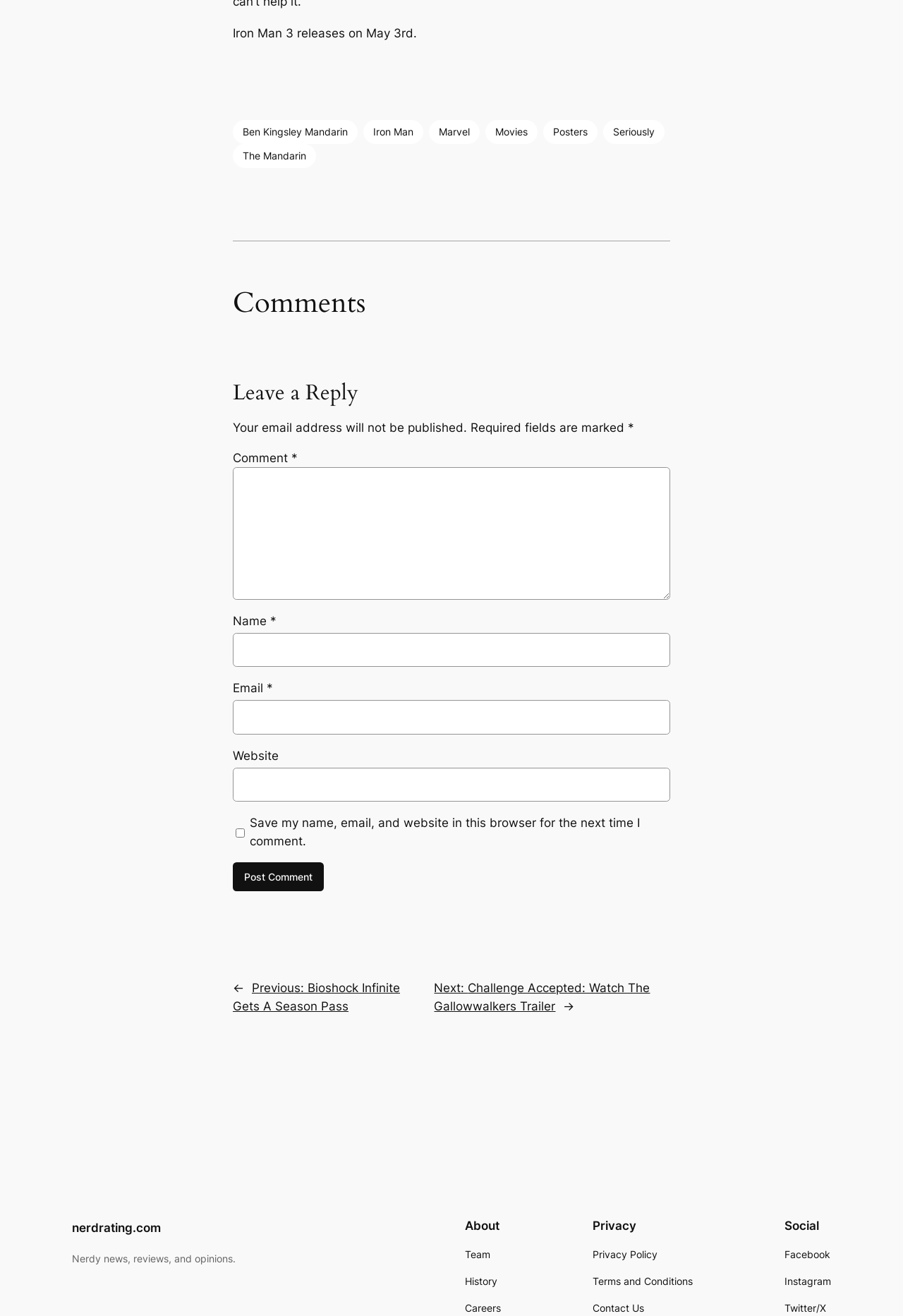Identify the bounding box coordinates for the UI element described by the following text: "Ben Kingsley Mandarin". Provide the coordinates as four float numbers between 0 and 1, in the format [left, top, right, bottom].

[0.258, 0.091, 0.396, 0.109]